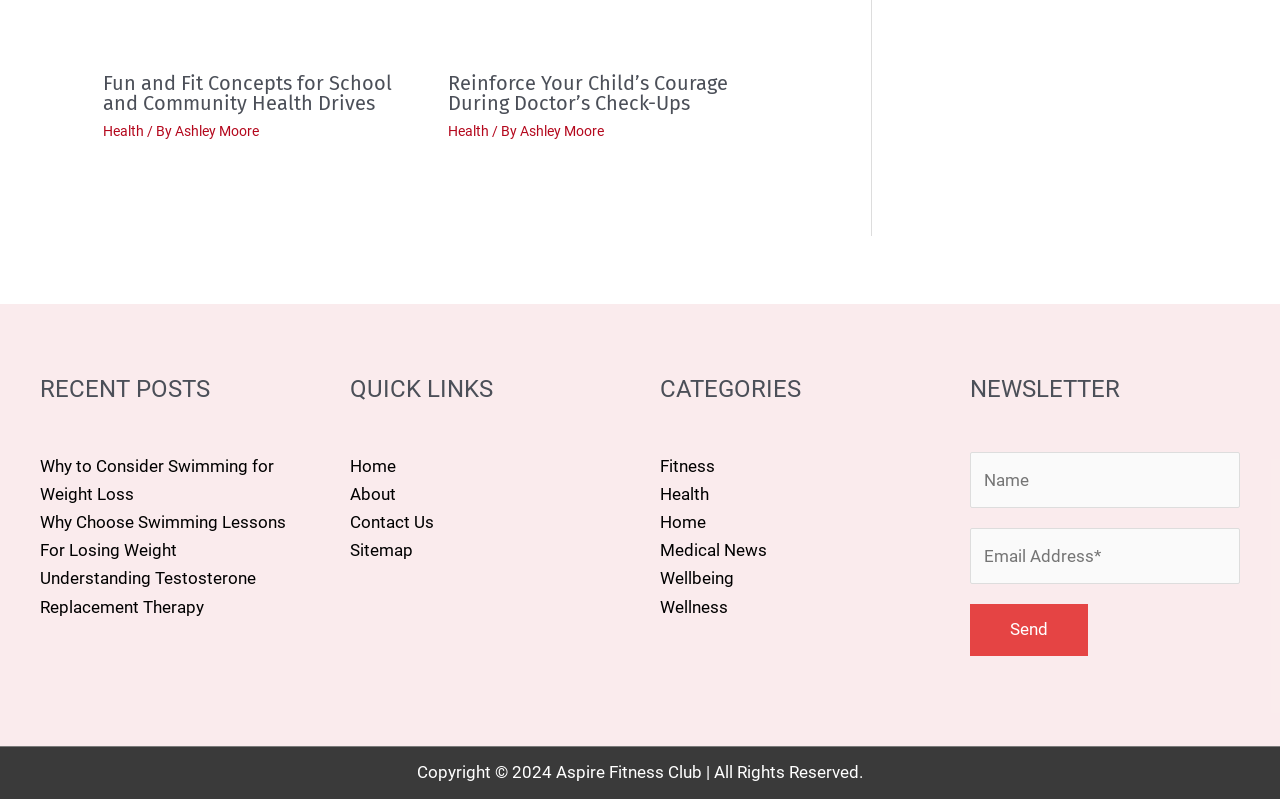What is the name of the fitness club?
Refer to the image and respond with a one-word or short-phrase answer.

Aspire Fitness Club